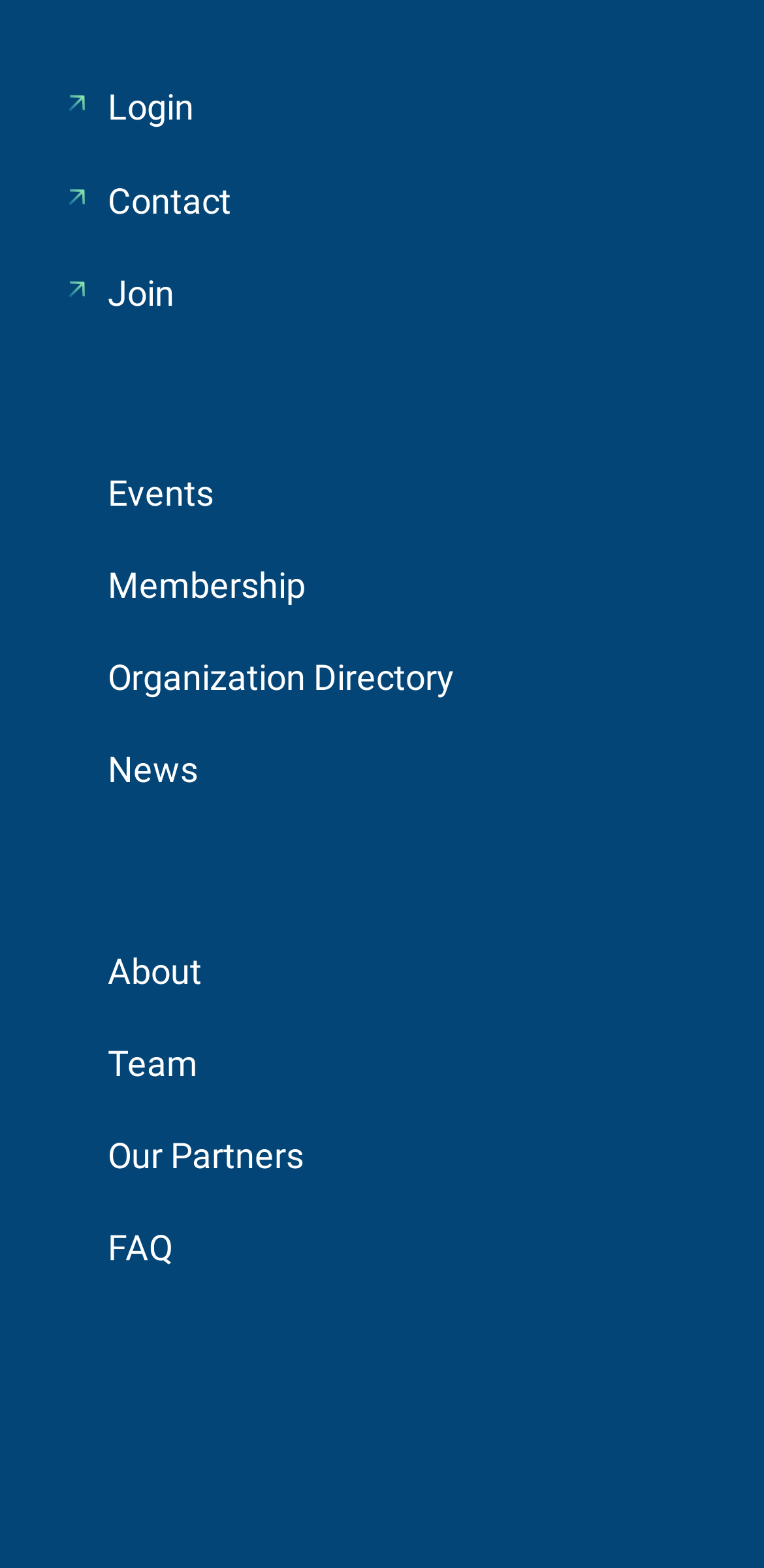Use a single word or phrase to respond to the question:
How many links are there in the navigation?

11